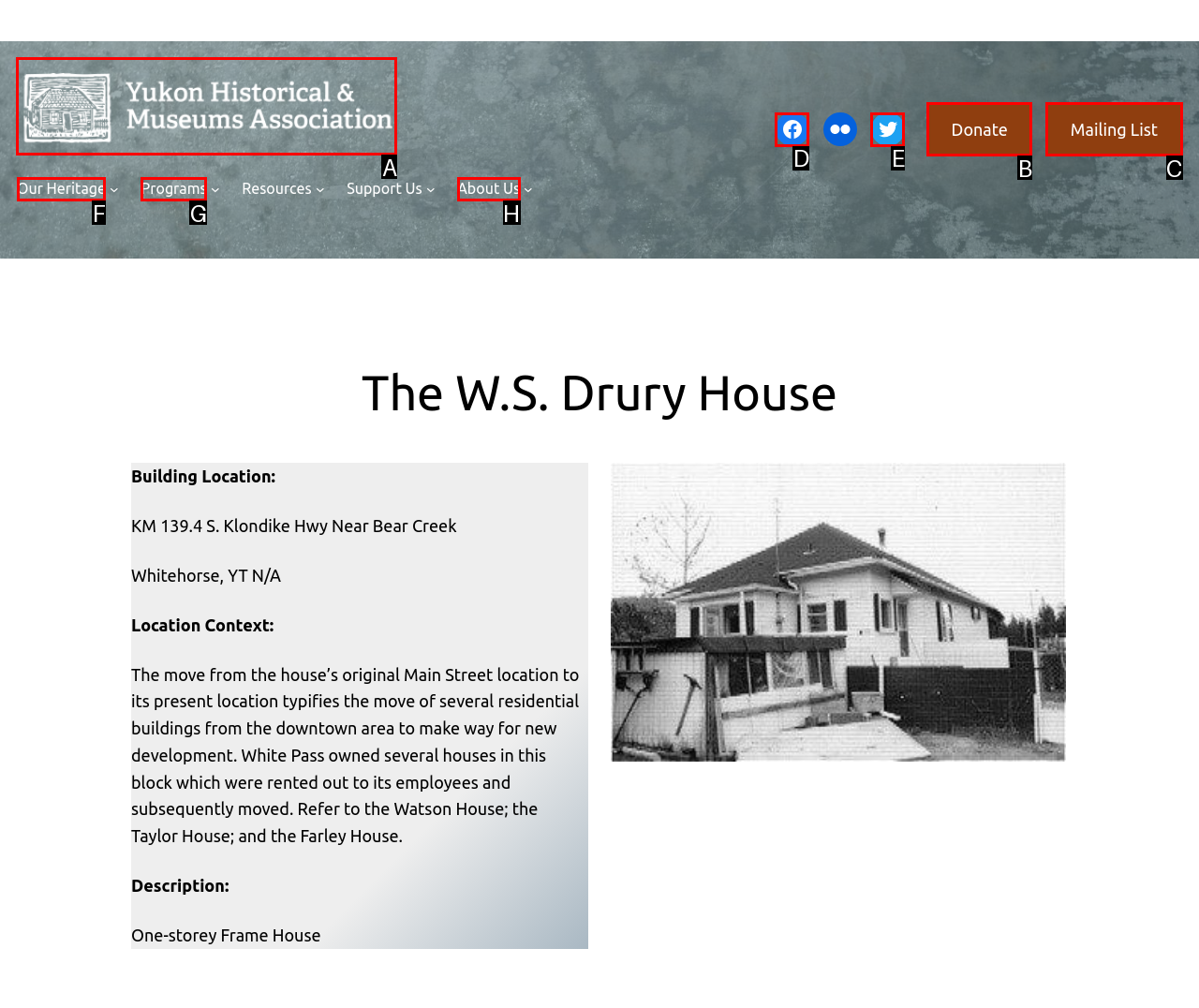Determine the letter of the element to click to accomplish this task: Click on Yukon Historical and Museums Association link. Respond with the letter.

A